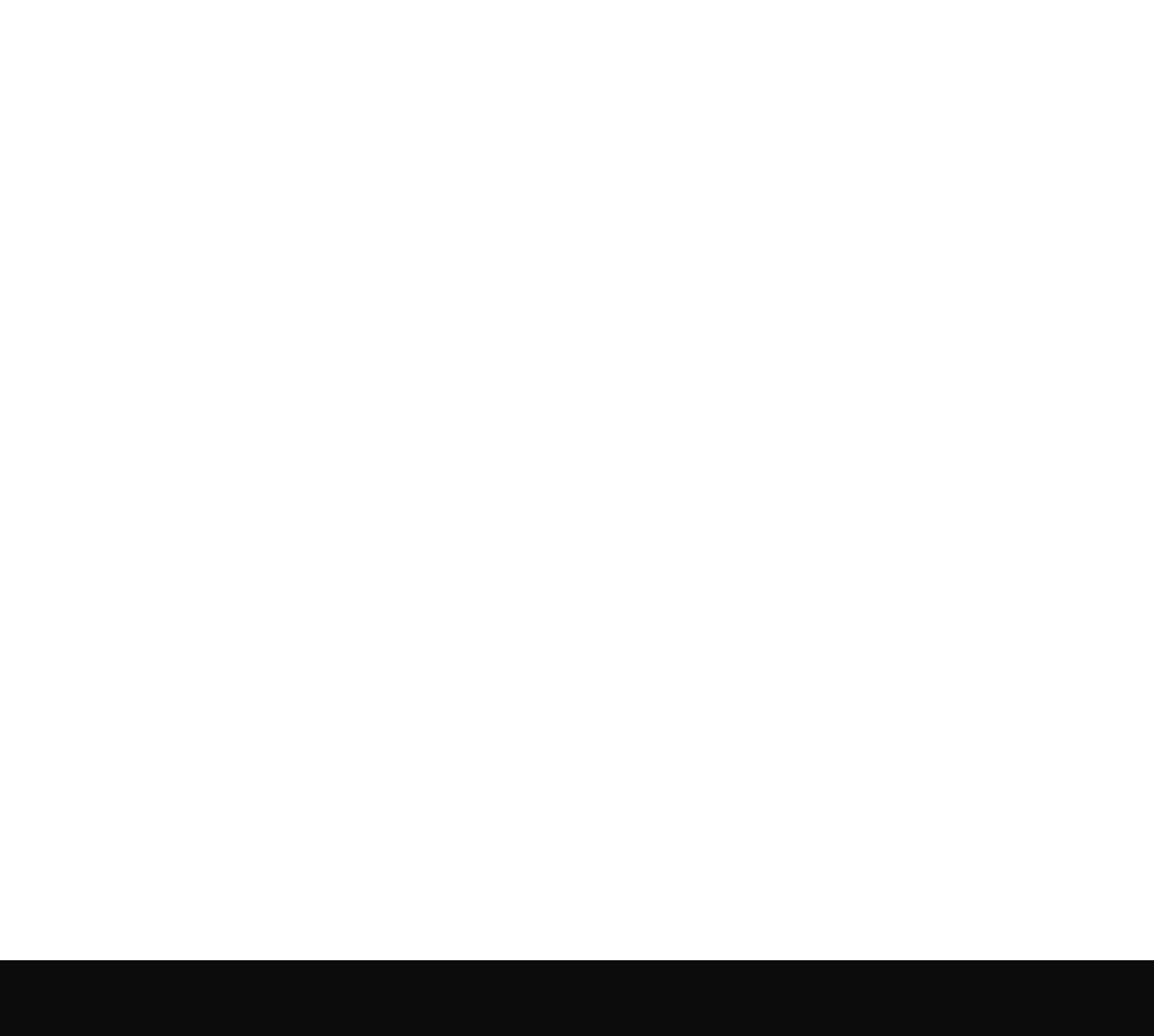Please give a succinct answer using a single word or phrase:
What is the action associated with the links at the bottom of each article?

Read